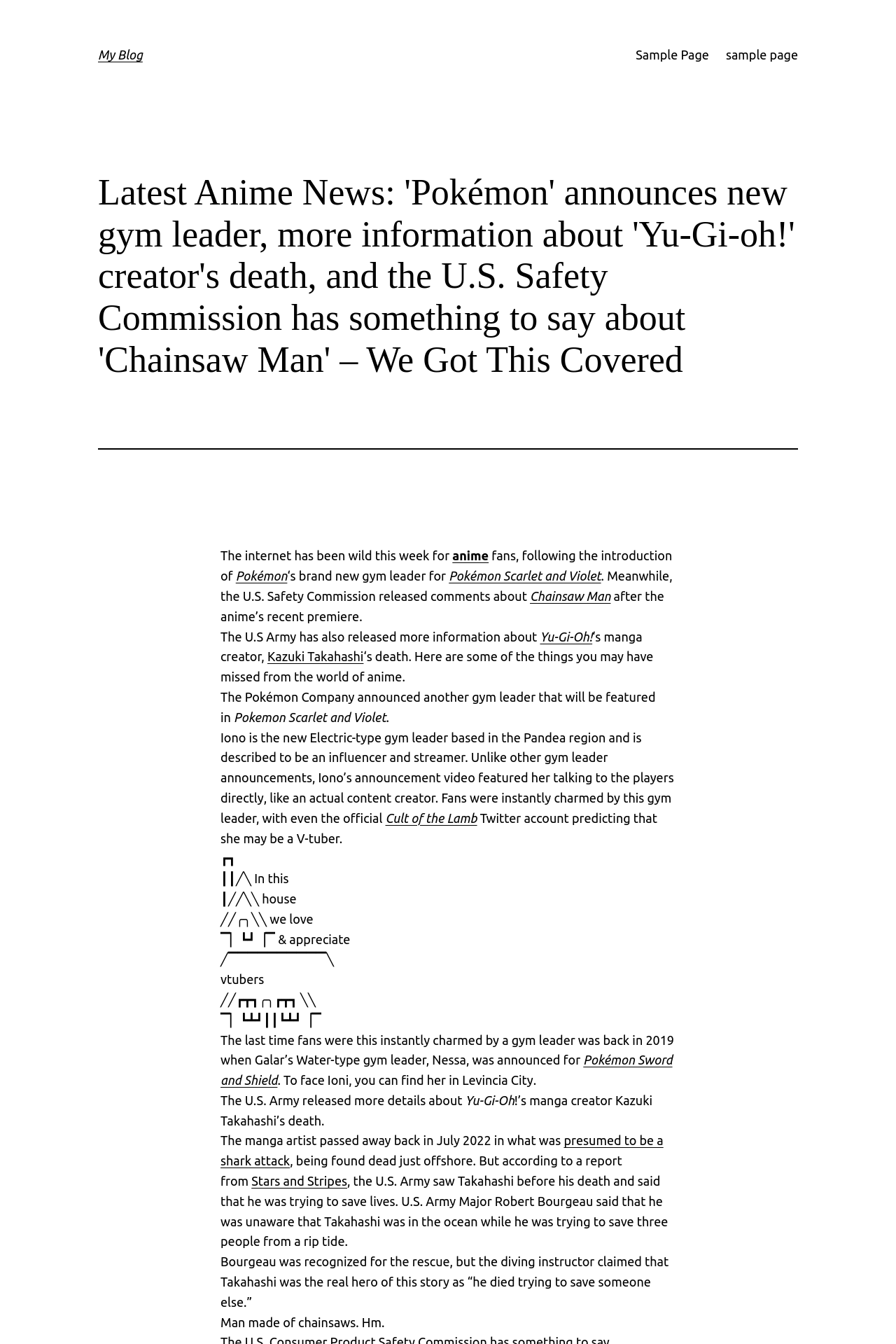Write an exhaustive caption that covers the webpage's main aspects.

This webpage is about the latest anime news, featuring several articles and updates. At the top, there is a heading "My Blog" and a link to "Sample Page" and "sample page" on the right side. Below the heading, there is a separator line, followed by a main heading that summarizes the content of the page.

The main content of the page is divided into several sections, each discussing a different anime-related topic. The first section talks about the introduction of a new gym leader in Pokémon Scarlet and Violet, Iono, who is an influencer and streamer. The section includes a brief description of Iono and her announcement video.

The next section discusses the U.S. Safety Commission's comments about Chainsaw Man, an anime that recently premiered. Following this, there is a section about the death of Yu-Gi-Oh!'s manga creator, Kazuki Takahashi, and the U.S. Army's release of more information about his death.

Throughout the page, there are several links to other anime-related topics, such as Pokémon, Yu-Gi-Oh!, and Chainsaw Man. The page also includes some decorative text elements, such as a box with a vtuber theme, and some Japanese characters.

Overall, the webpage is a collection of news articles and updates about the anime world, with a focus on Pokémon, Yu-Gi-Oh!, and Chainsaw Man.